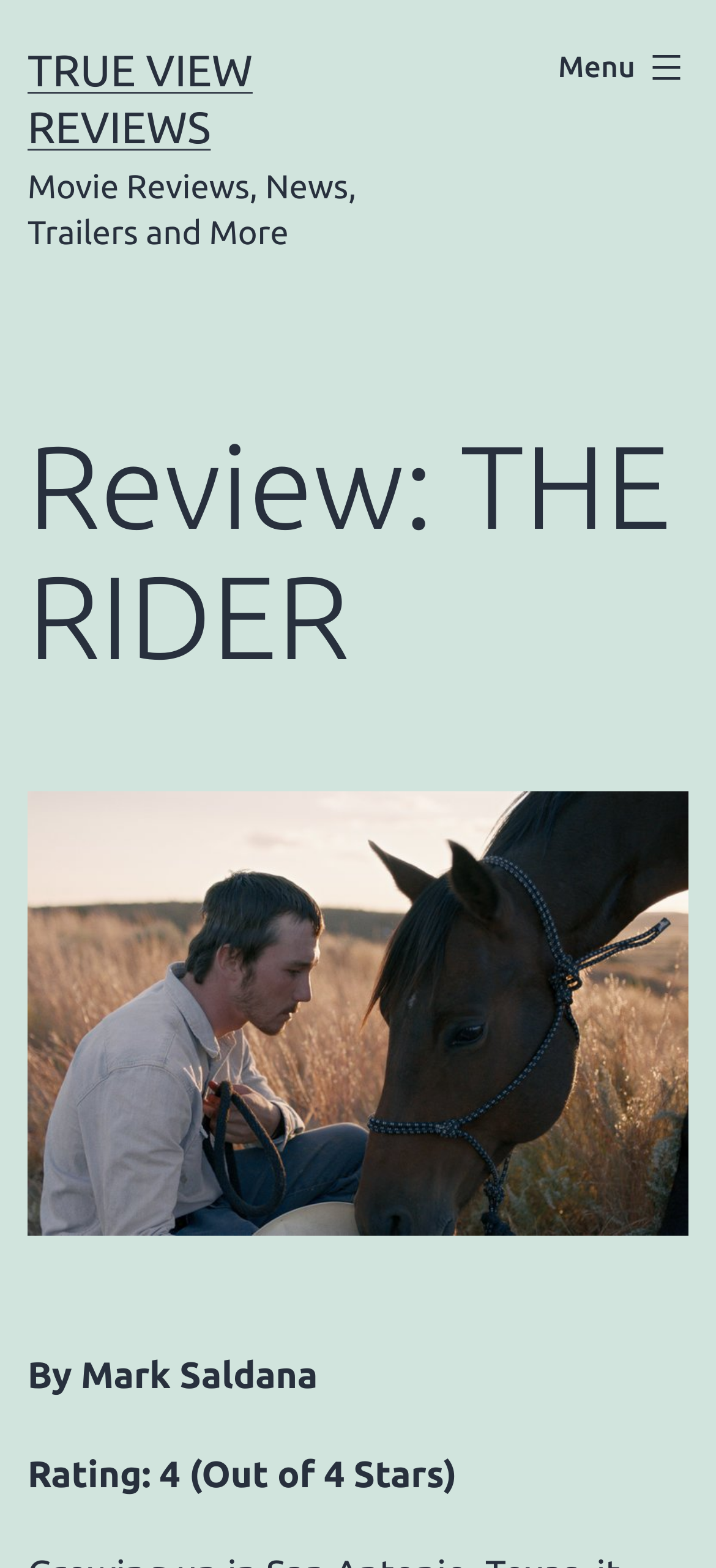From the details in the image, provide a thorough response to the question: What type of content does the website provide?

I found the type of content provided by the website by looking at the static text below the website's name, which says 'Movie Reviews, News, Trailers and More'.